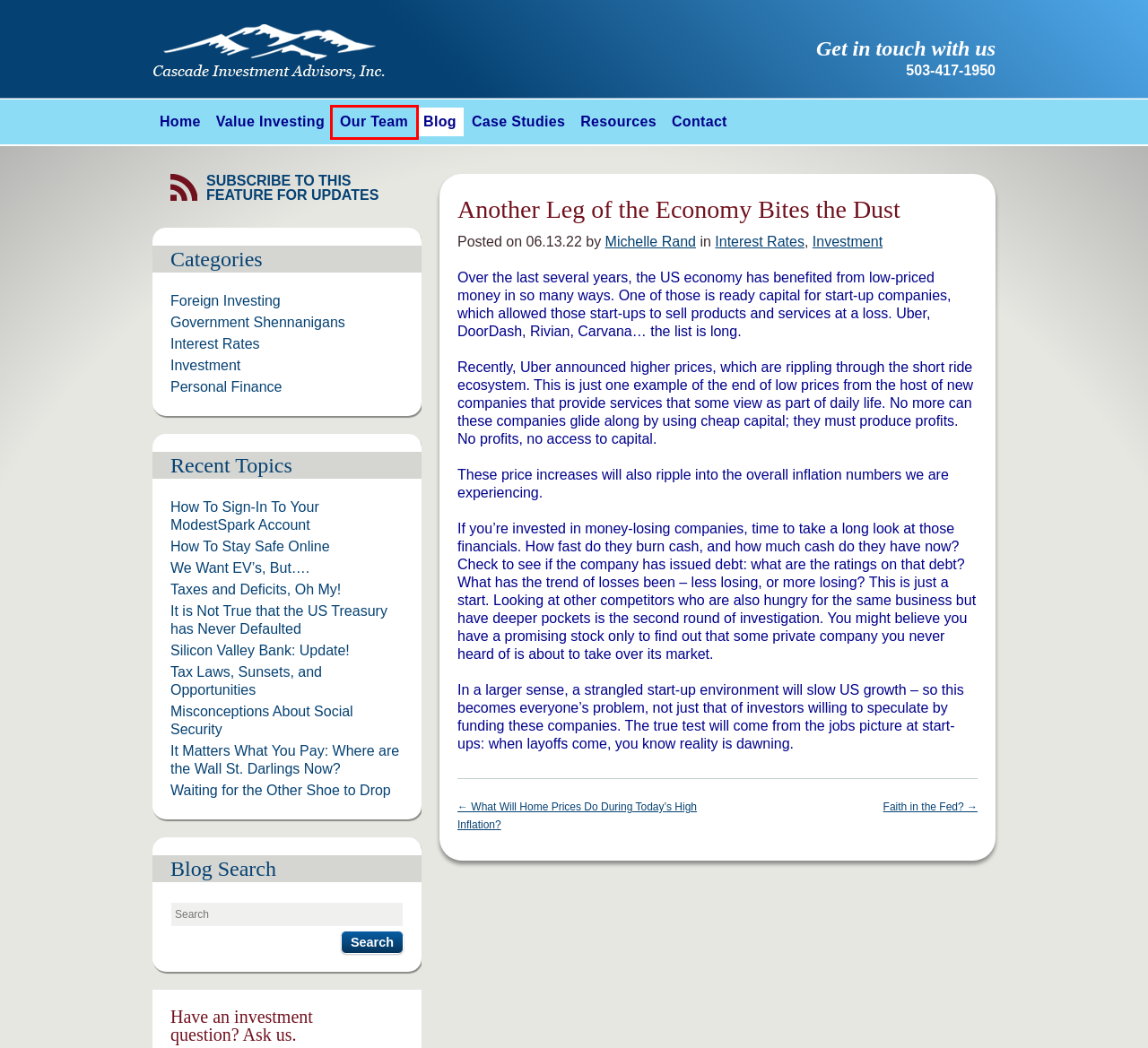Observe the screenshot of a webpage with a red bounding box around an element. Identify the webpage description that best fits the new page after the element inside the bounding box is clicked. The candidates are:
A. It Matters What You Pay: Where are the Wall St. Darlings Now? | Cascade Investment Advisors, Inc.
B. Faith in the Fed? | Cascade Investment Advisors, Inc.
C. Personal Finance | Cascade Investment Advisors, Inc.
D. Misconceptions About Social Security | Cascade Investment Advisors, Inc.
E. Interest Rates | Cascade Investment Advisors, Inc.
F. Investment Services & Solutions - Cascade Investors | Cascade Investment Advisors, Inc.
G. Investment Advisors - Portfolio Managers - Cascade Investors | Cascade Investment Advisors, Inc.
H. Michelle Rand | Cascade Investment Advisors, Inc.

G